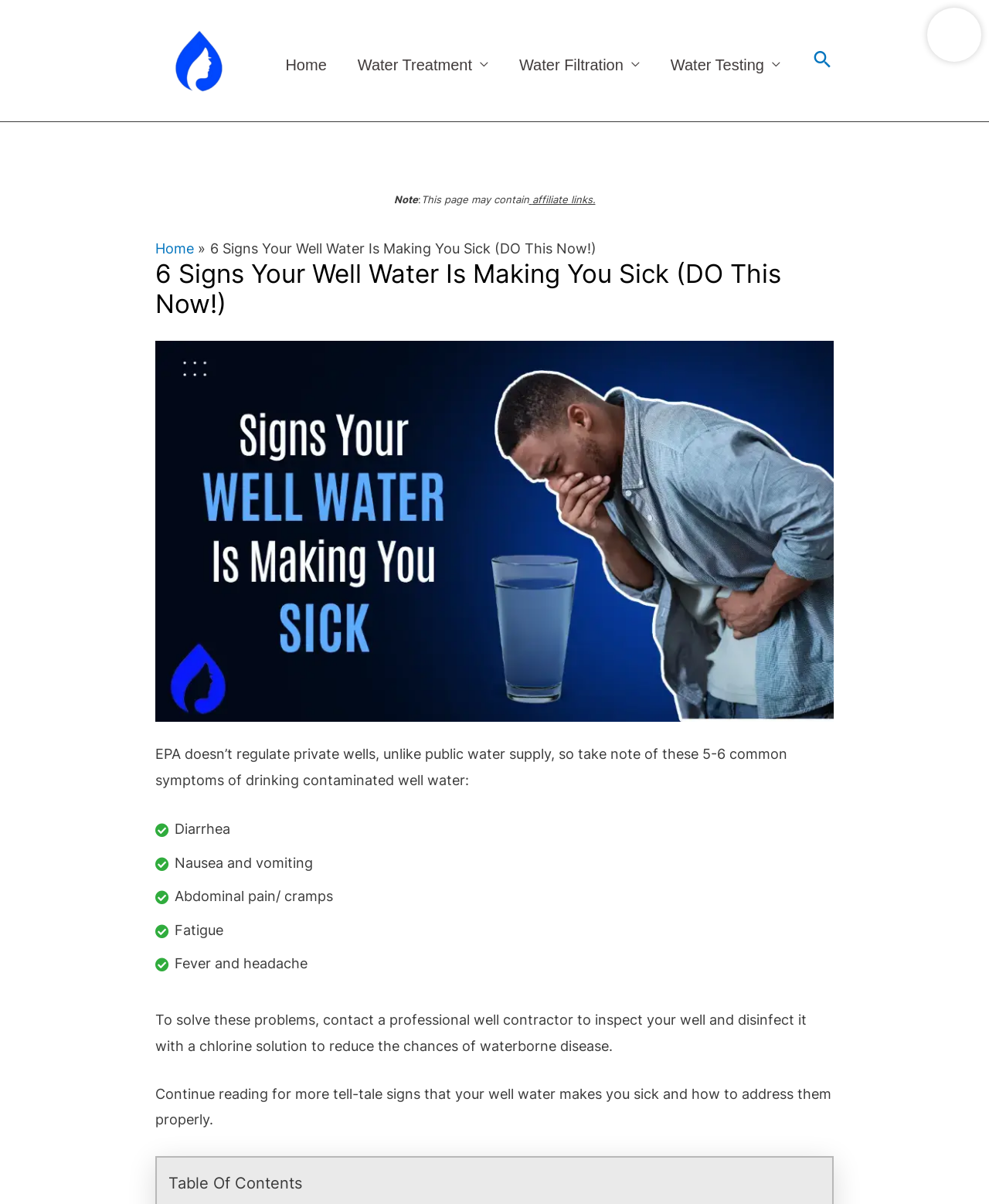Determine the bounding box coordinates for the UI element matching this description: "Home".

[0.157, 0.2, 0.196, 0.213]